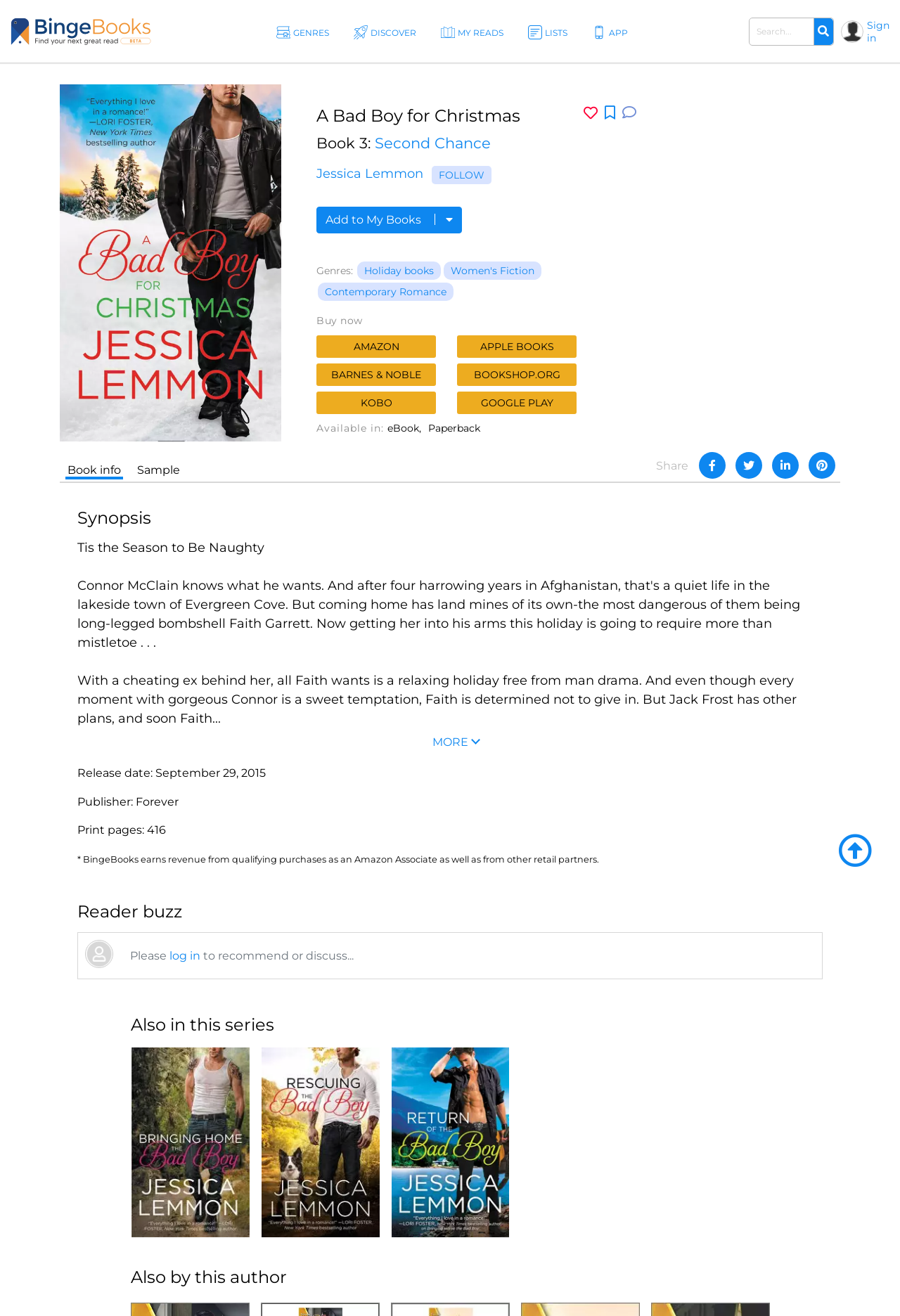Please extract the title of the webpage.

A Bad Boy for Christmas